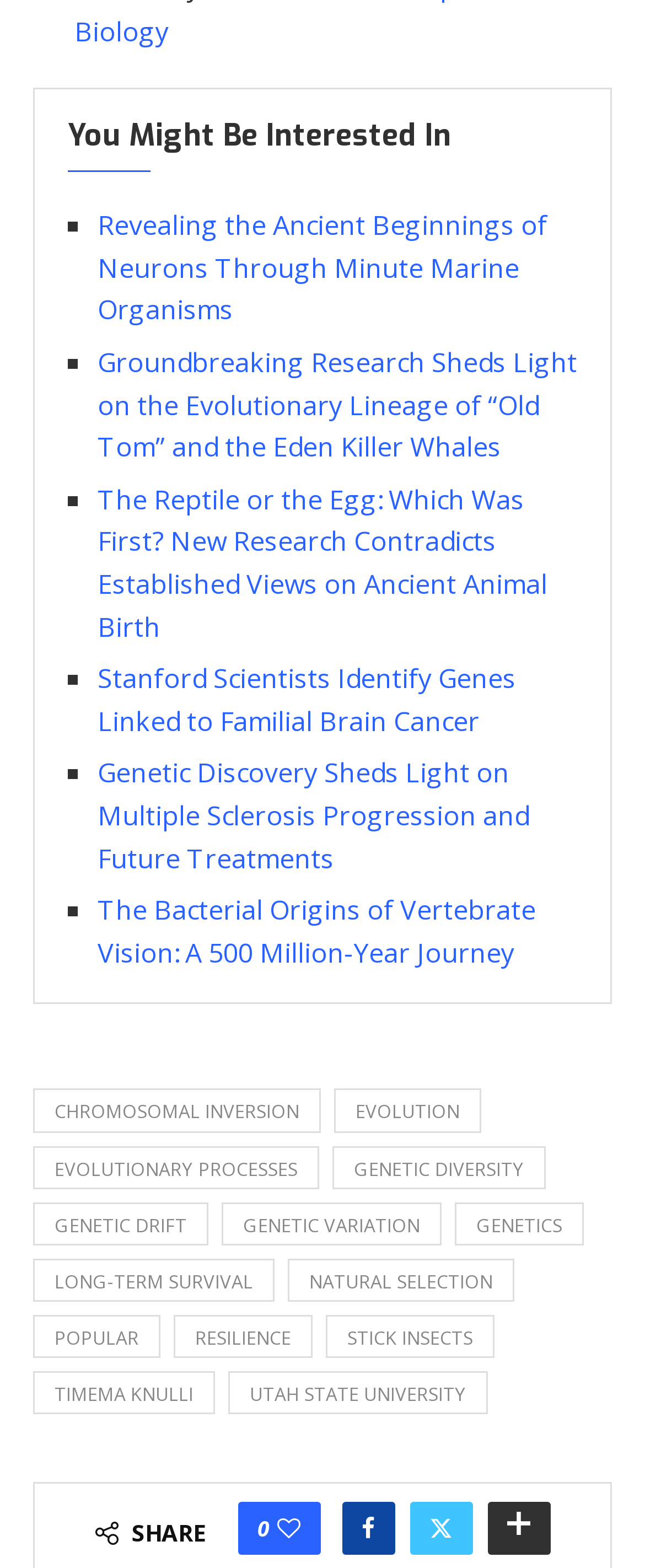What is the purpose of the 'SHARE' button?
Please provide a comprehensive and detailed answer to the question.

The 'SHARE' button is accompanied by links to share the post on Facebook, Twitter, and other platforms, so its purpose is to allow users to share the post with others.